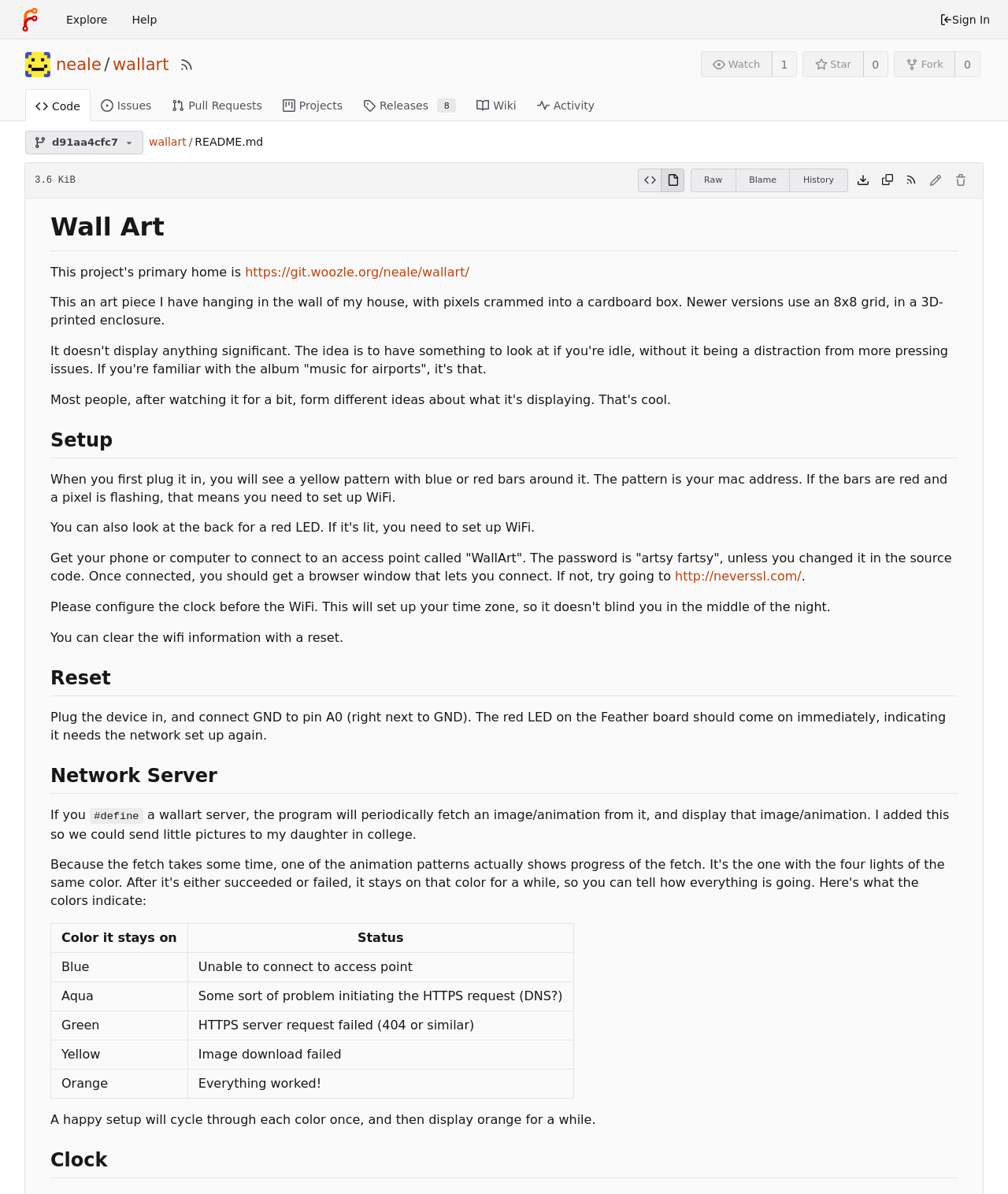Please indicate the bounding box coordinates for the clickable area to complete the following task: "Click on the 'Explore' link". The coordinates should be specified as four float numbers between 0 and 1, i.e., [left, top, right, bottom].

[0.055, 0.004, 0.117, 0.028]